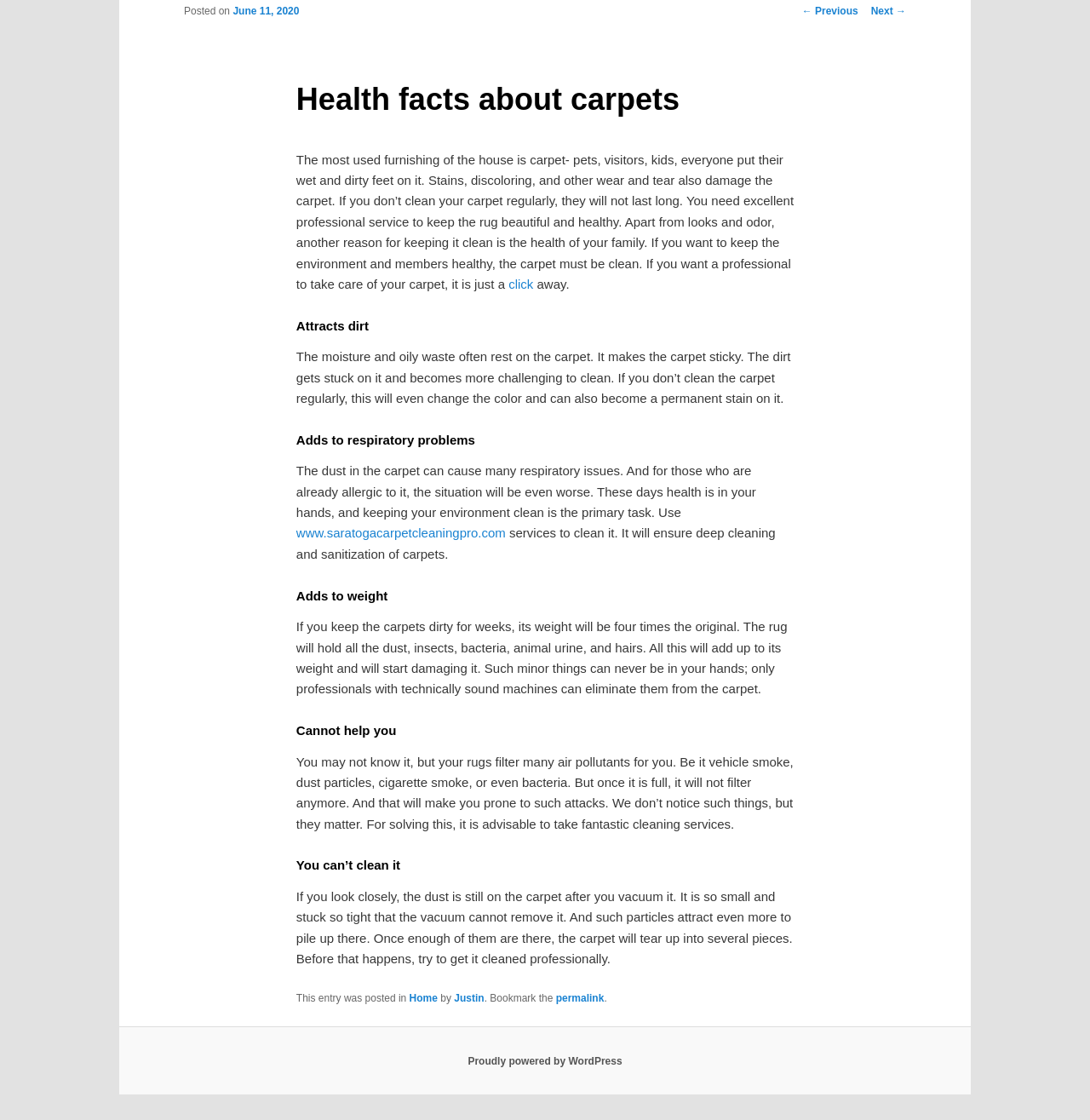Identify the bounding box for the given UI element using the description provided. Coordinates should be in the format (top-left x, top-left y, bottom-right x, bottom-right y) and must be between 0 and 1. Here is the description: ← Previous

[0.736, 0.005, 0.787, 0.015]